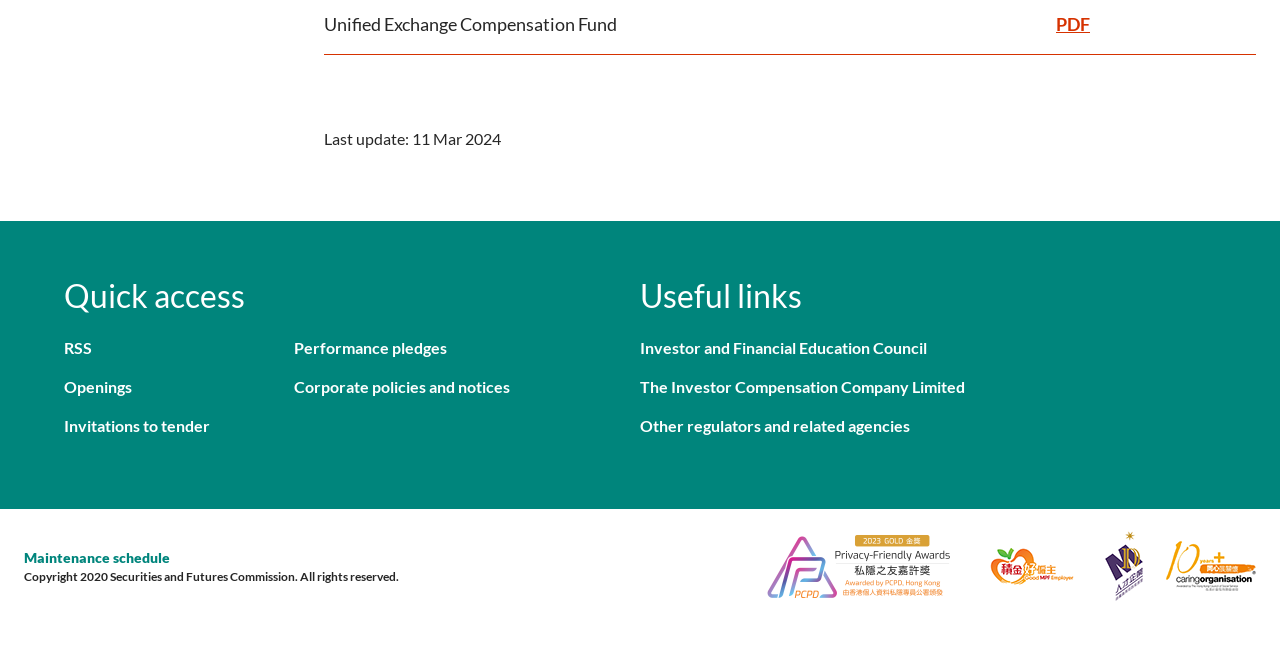What is the name of the organization mentioned in the copyright notice?
Examine the image closely and answer the question with as much detail as possible.

The copyright notice at the bottom of the webpage mentions 'Copyright 2020 Securities and Futures Commission. All rights reserved.', indicating that the organization is Securities and Futures Commission.